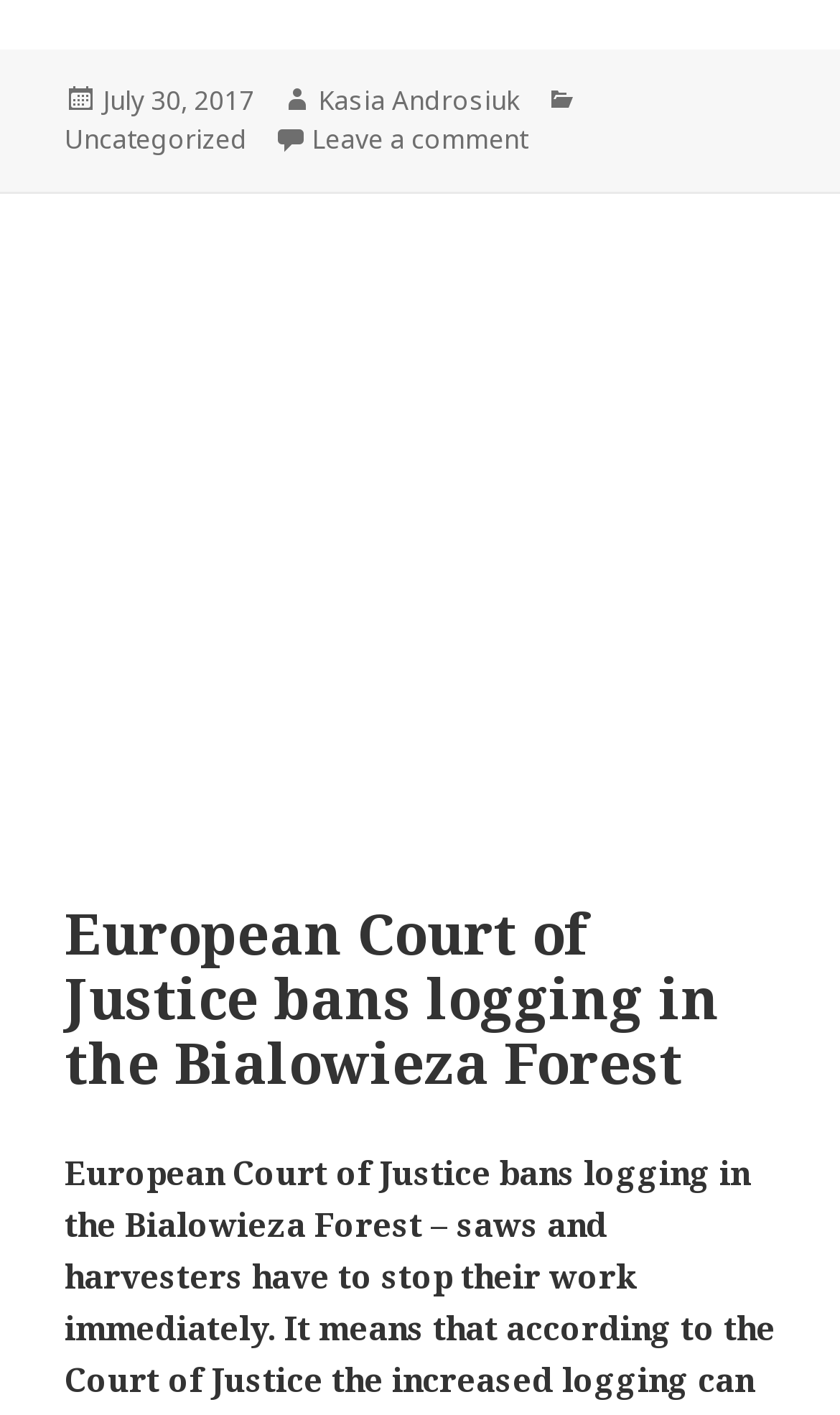Determine the bounding box coordinates for the HTML element described here: "Uncategorized".

[0.077, 0.085, 0.295, 0.112]